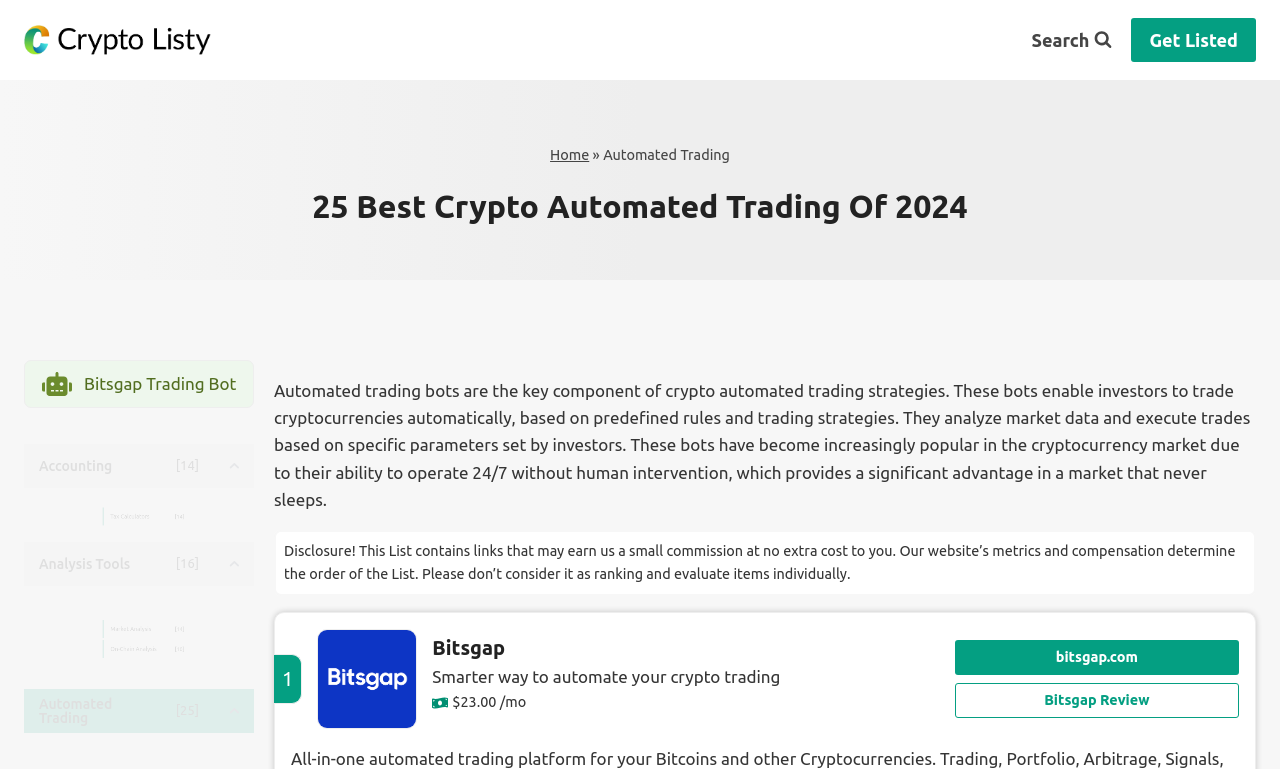How many automated trading options are listed?
Provide a detailed answer to the question using information from the image.

The webpage lists 25 best crypto automated trading options, as indicated by the heading '25 Best Crypto Automated Trading Of 2024'.